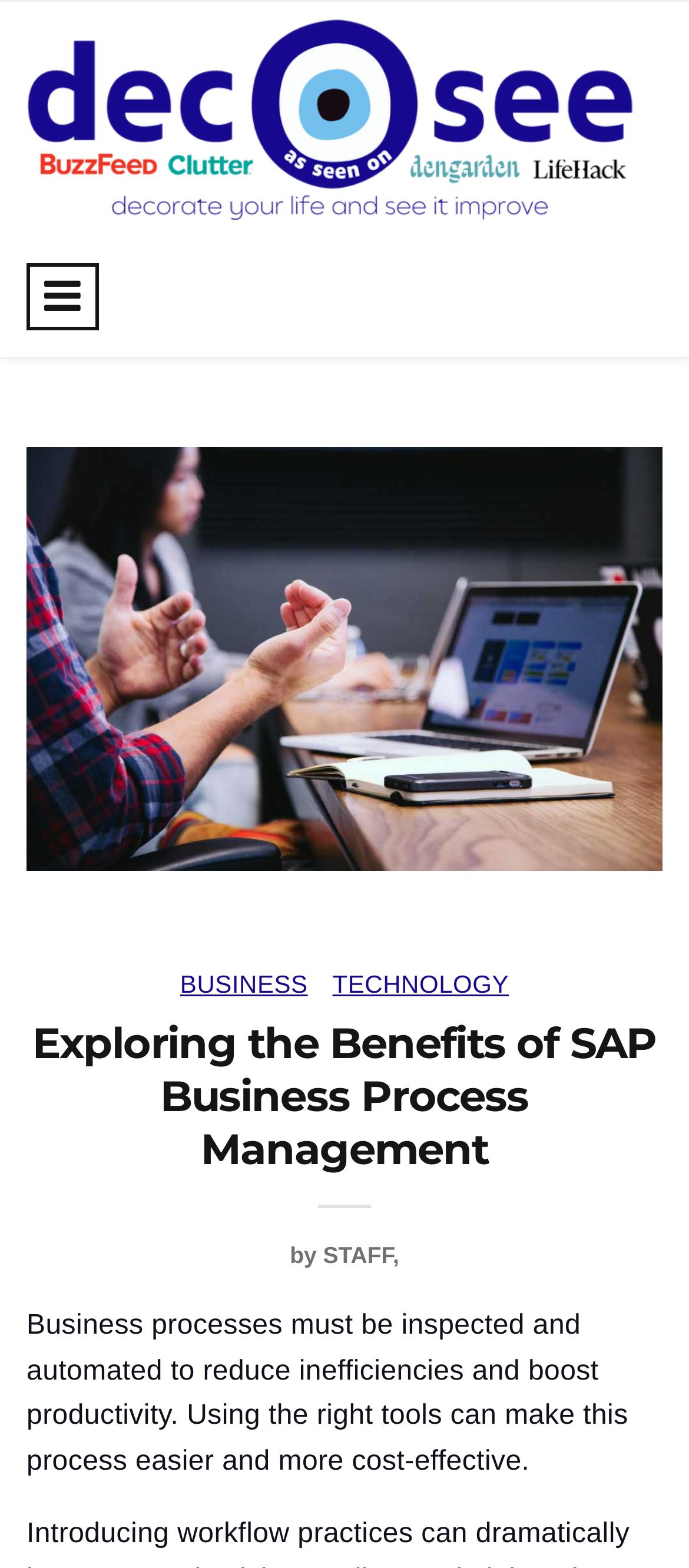Provide the bounding box coordinates for the UI element that is described as: "Technology".

[0.475, 0.615, 0.746, 0.64]